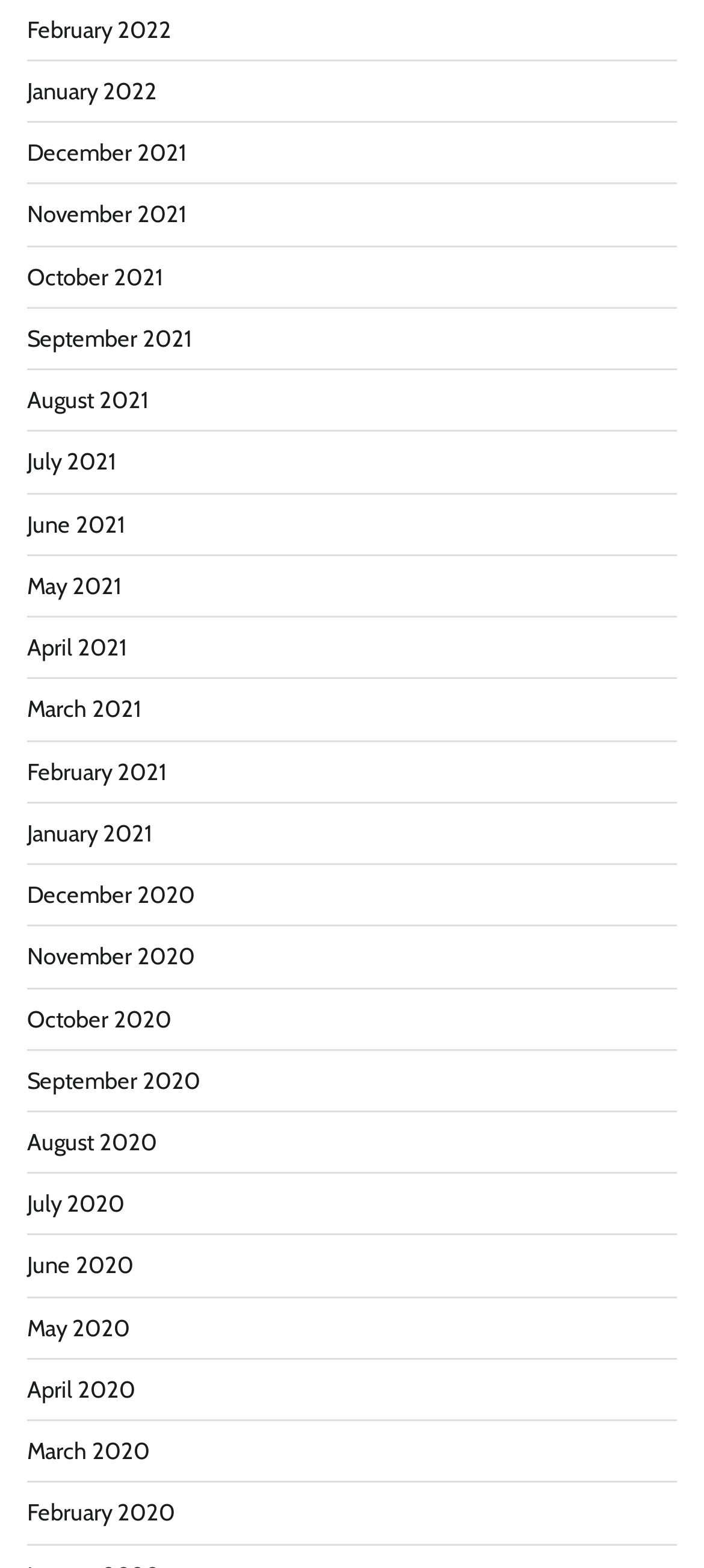Determine the bounding box coordinates of the clickable region to execute the instruction: "view January 2021". The coordinates should be four float numbers between 0 and 1, denoted as [left, top, right, bottom].

[0.038, 0.523, 0.215, 0.54]